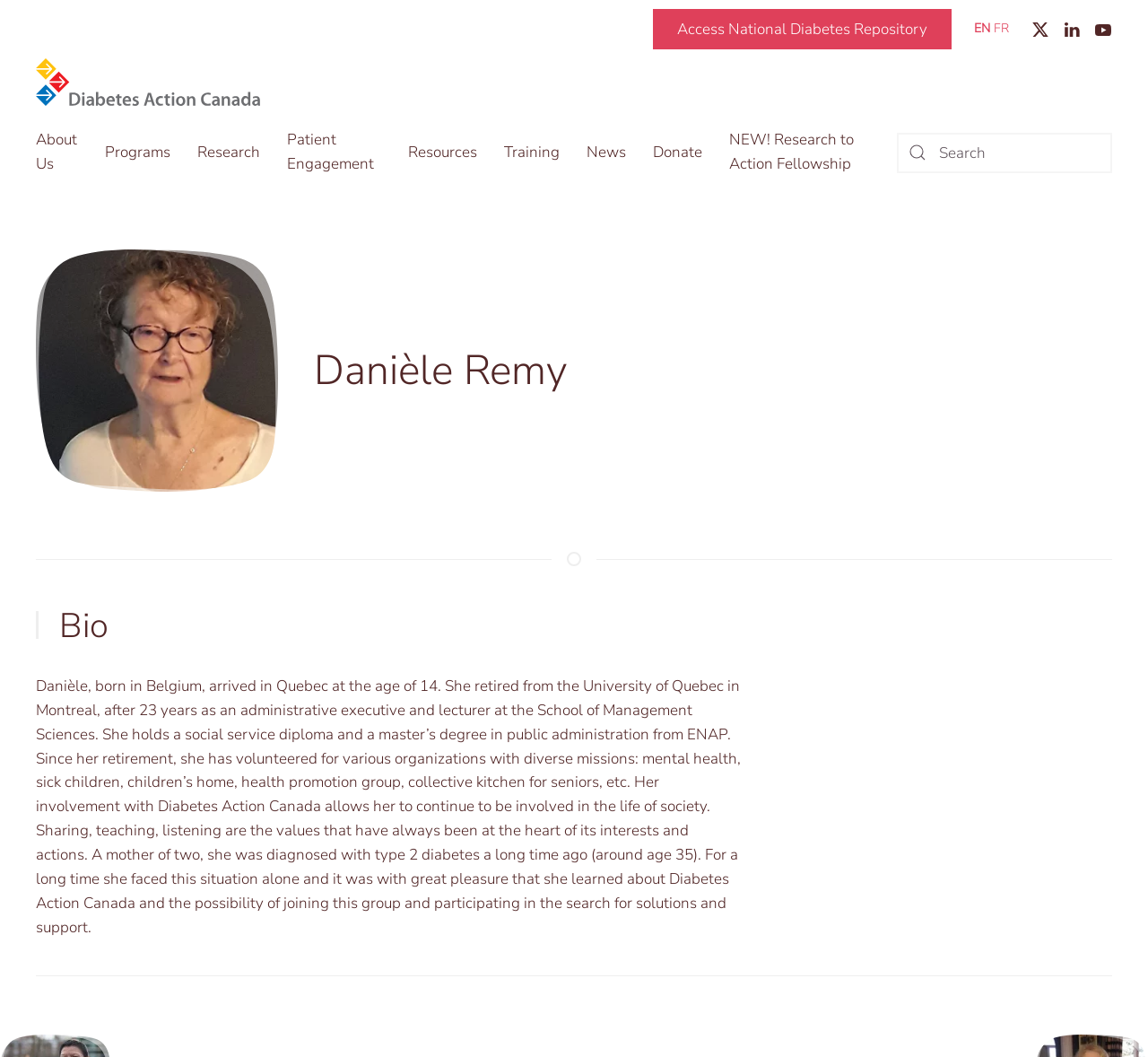Locate the bounding box coordinates of the clickable element to fulfill the following instruction: "Go back to home". Provide the coordinates as four float numbers between 0 and 1 in the format [left, top, right, bottom].

[0.031, 0.055, 0.227, 0.1]